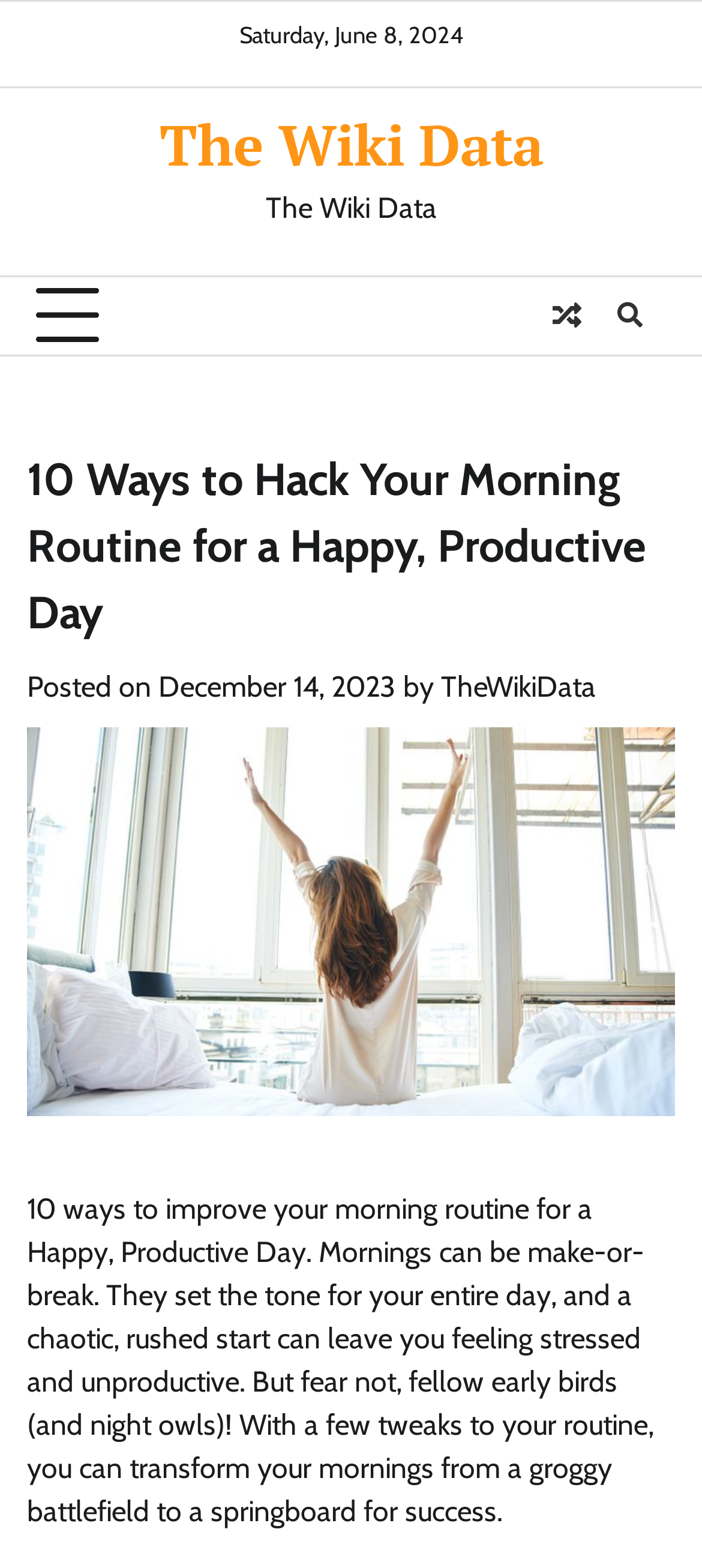What is the topic of the post?
Kindly give a detailed and elaborate answer to the question.

I found the topic of the post by reading the heading '10 Ways to Hack Your Morning Routine for a Happy, Productive Day' and the static text '10 ways to improve your morning routine for a Happy, Productive Day...'.